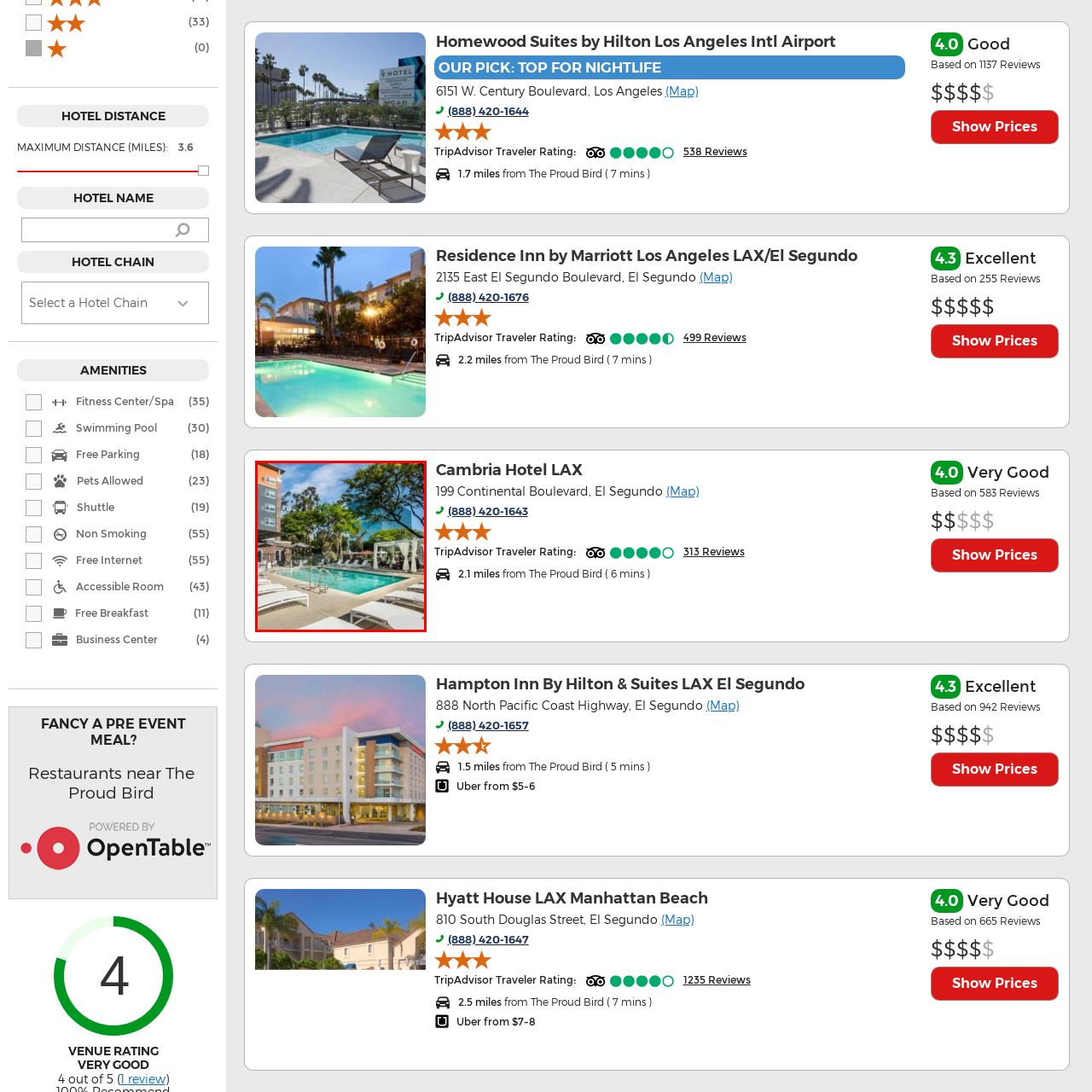Examine the portion of the image marked by the red rectangle, What is surrounding the swimming pool? Answer concisely using a single word or phrase.

Lush greenery and trees